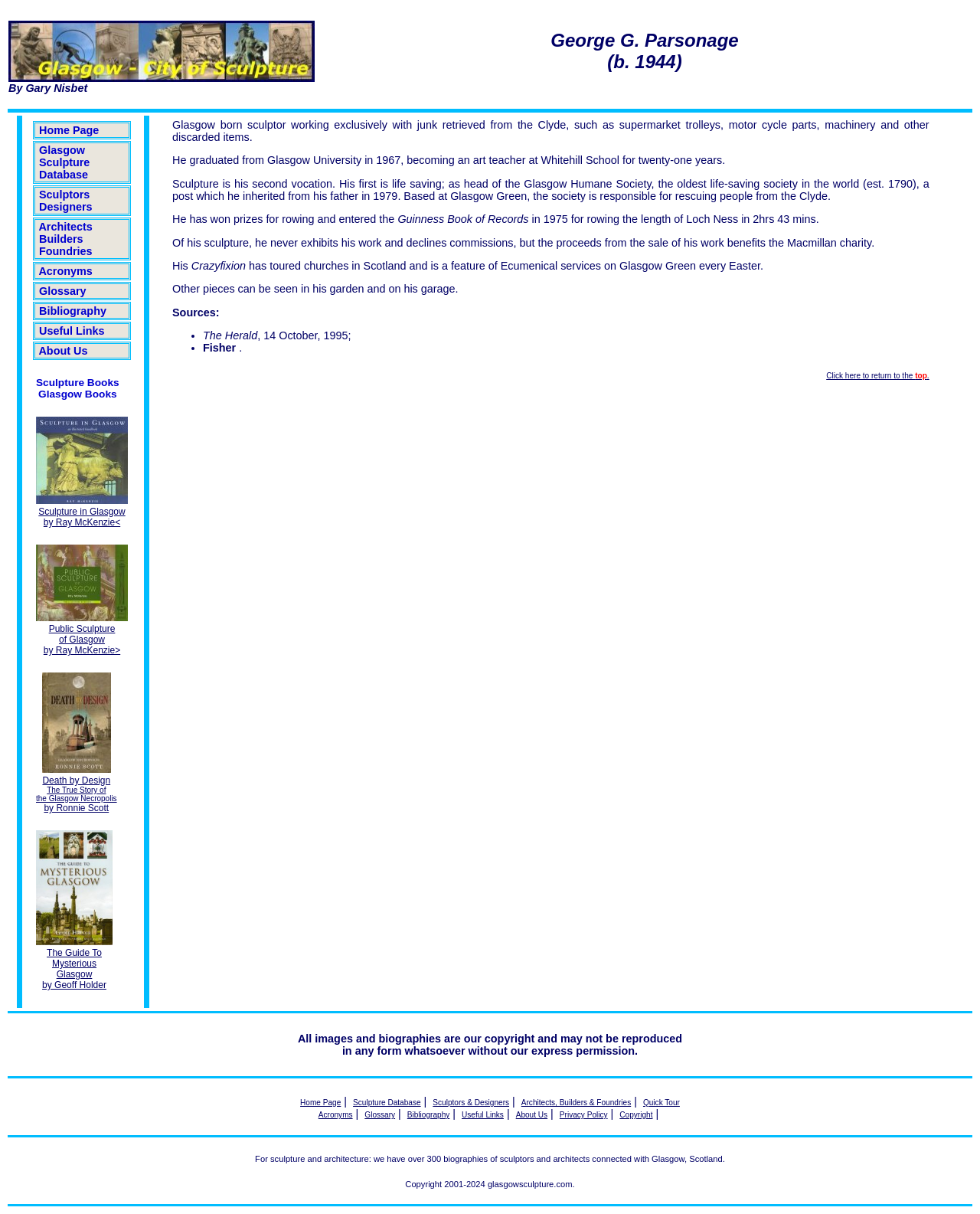Please predict the bounding box coordinates of the element's region where a click is necessary to complete the following instruction: "Read about George G. Parsonage". The coordinates should be represented by four float numbers between 0 and 1, i.e., [left, top, right, bottom].

[0.323, 0.006, 0.992, 0.078]